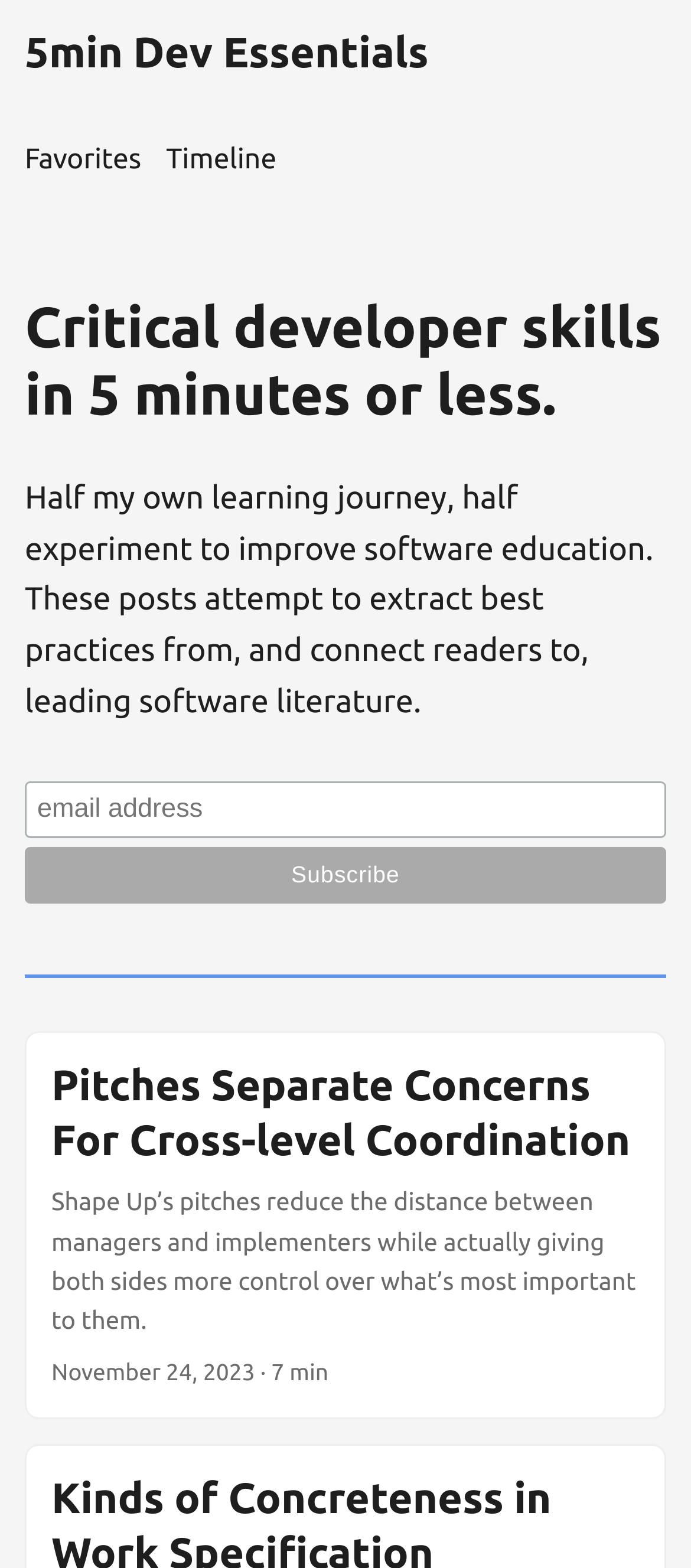How long does it take to read the article?
Please answer the question with a detailed response using the information from the screenshot.

The footer of the article indicates that it takes 7 minutes to read, which is likely an estimate of the time required to read the entire article.